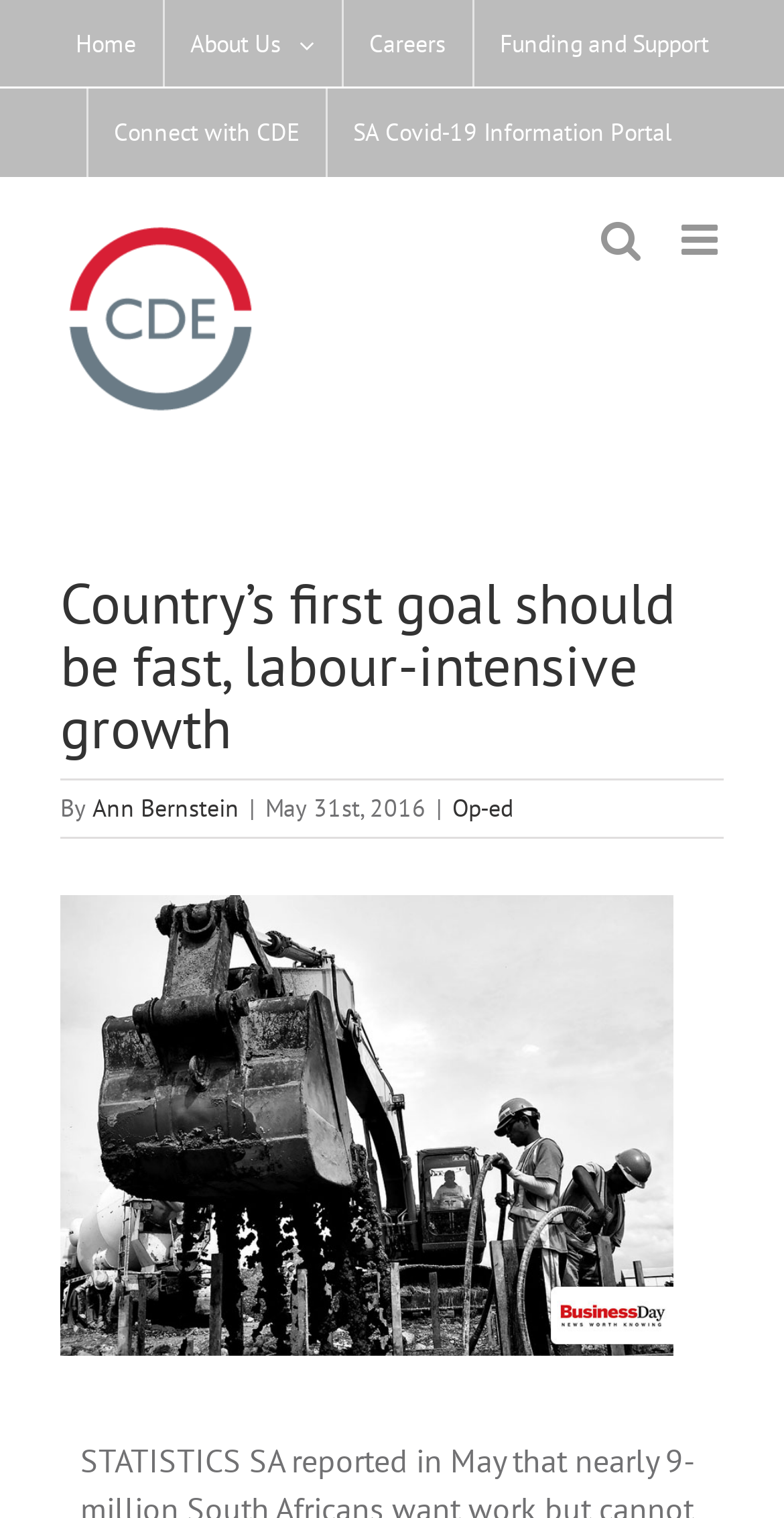Provide a thorough and detailed response to the question by examining the image: 
What is the topic of the article?

The topic of the article is mentioned in the heading 'Country’s first goal should be fast, labour-intensive growth', which is located below the logo and navigation menu.